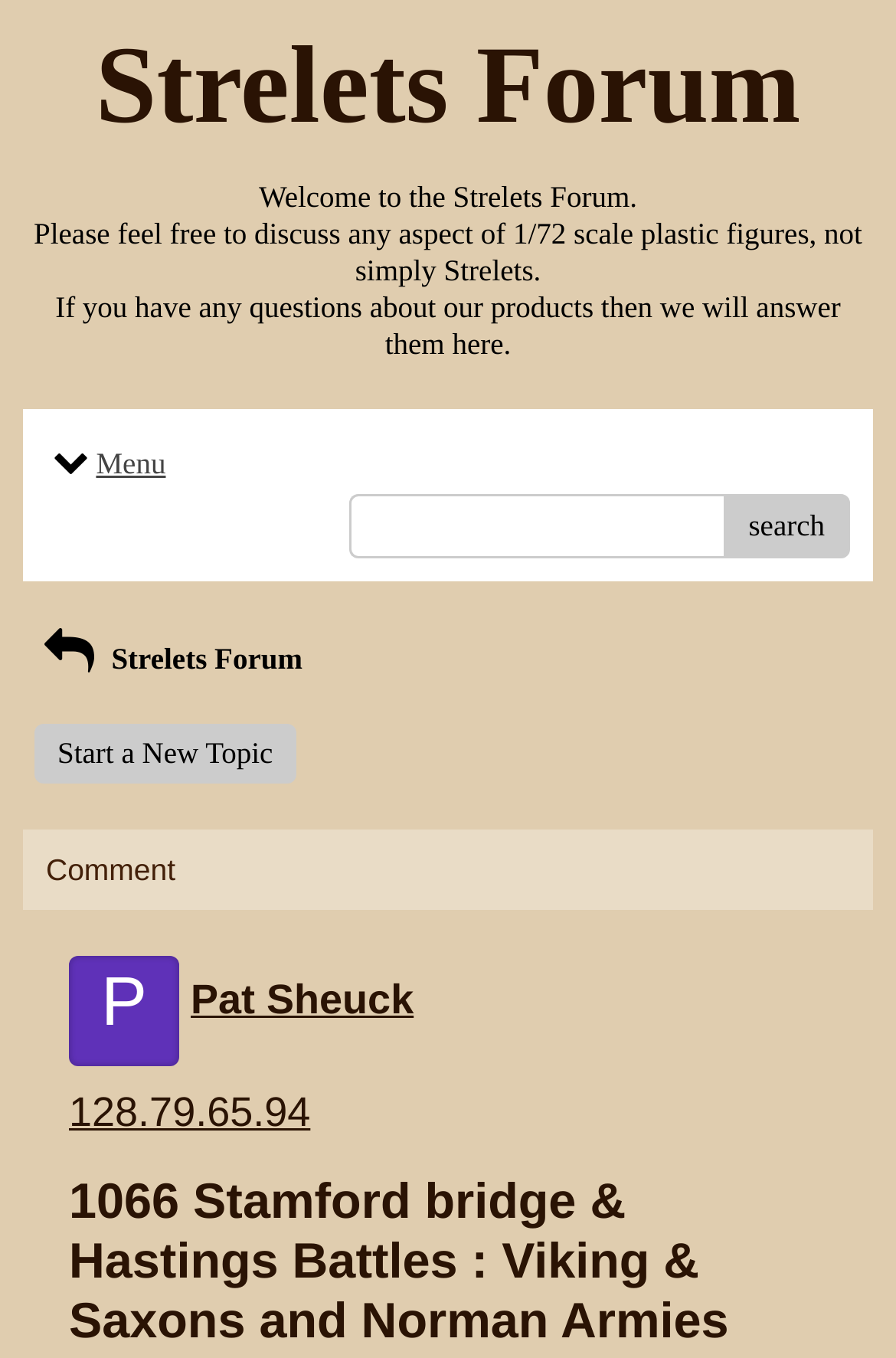Locate and provide the bounding box coordinates for the HTML element that matches this description: "Strelets Forum".

[0.038, 0.472, 0.338, 0.497]